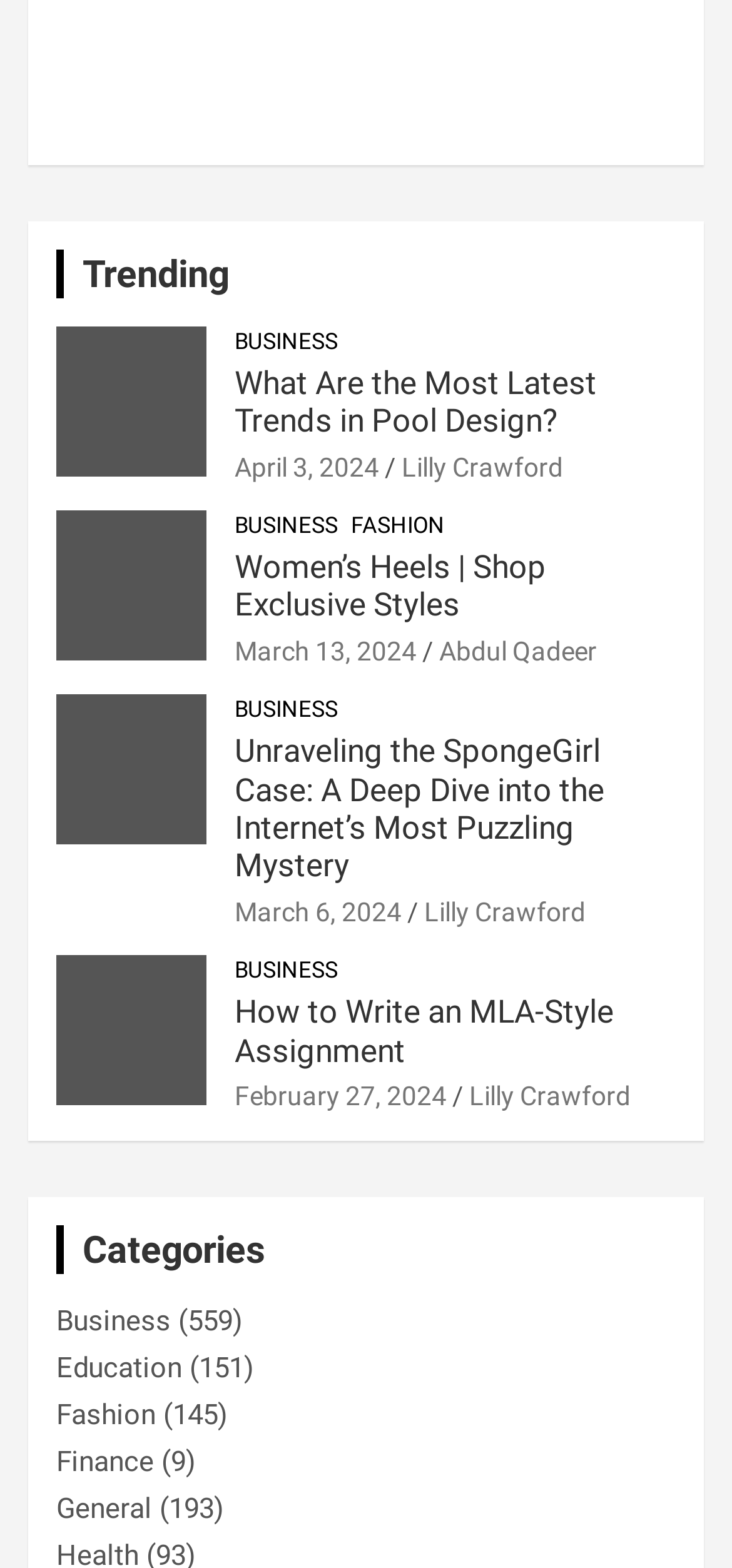Please locate the bounding box coordinates of the element's region that needs to be clicked to follow the instruction: "Explore the 'Fashion' category". The bounding box coordinates should be provided as four float numbers between 0 and 1, i.e., [left, top, right, bottom].

[0.479, 0.326, 0.608, 0.346]